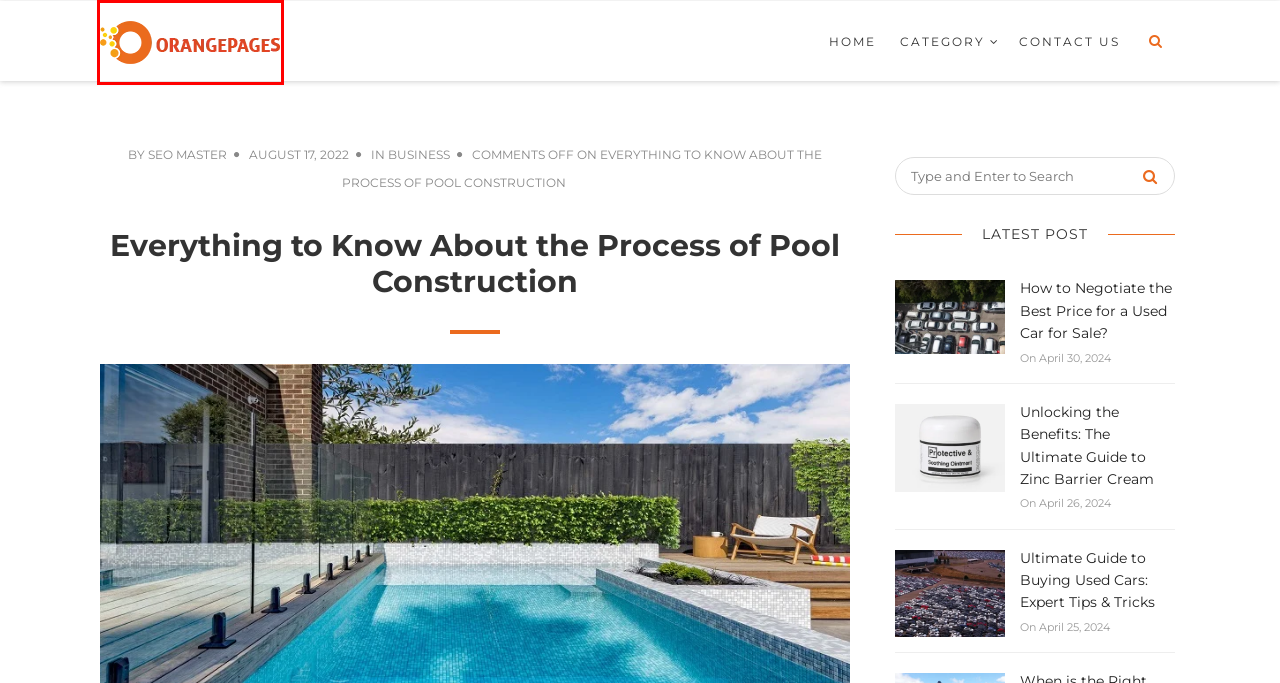View the screenshot of the webpage containing a red bounding box around a UI element. Select the most fitting webpage description for the new page shown after the element in the red bounding box is clicked. Here are the candidates:
A. 5 Common Mistakes to Avoid in Pressure Decay Leak Tests
B. 7 Reasons to Take Advantage of Online Liquor Store Sales Now
C. Ultimate Guide to Buying Used Cars: Expert Tips & Tricks - Orange Pages
D. Business Archives - Orange Pages
E. Contact Us - Orange Pages
F. How to Negotiate the Best Price for a Used Car for Sale? - Orange Pages
G. Unlocking the Benefits: The Ultimate Guide to Zinc Barrier Cream
H. Orange Pages - An Australian Blog with Daily Tips and Trending Information

H